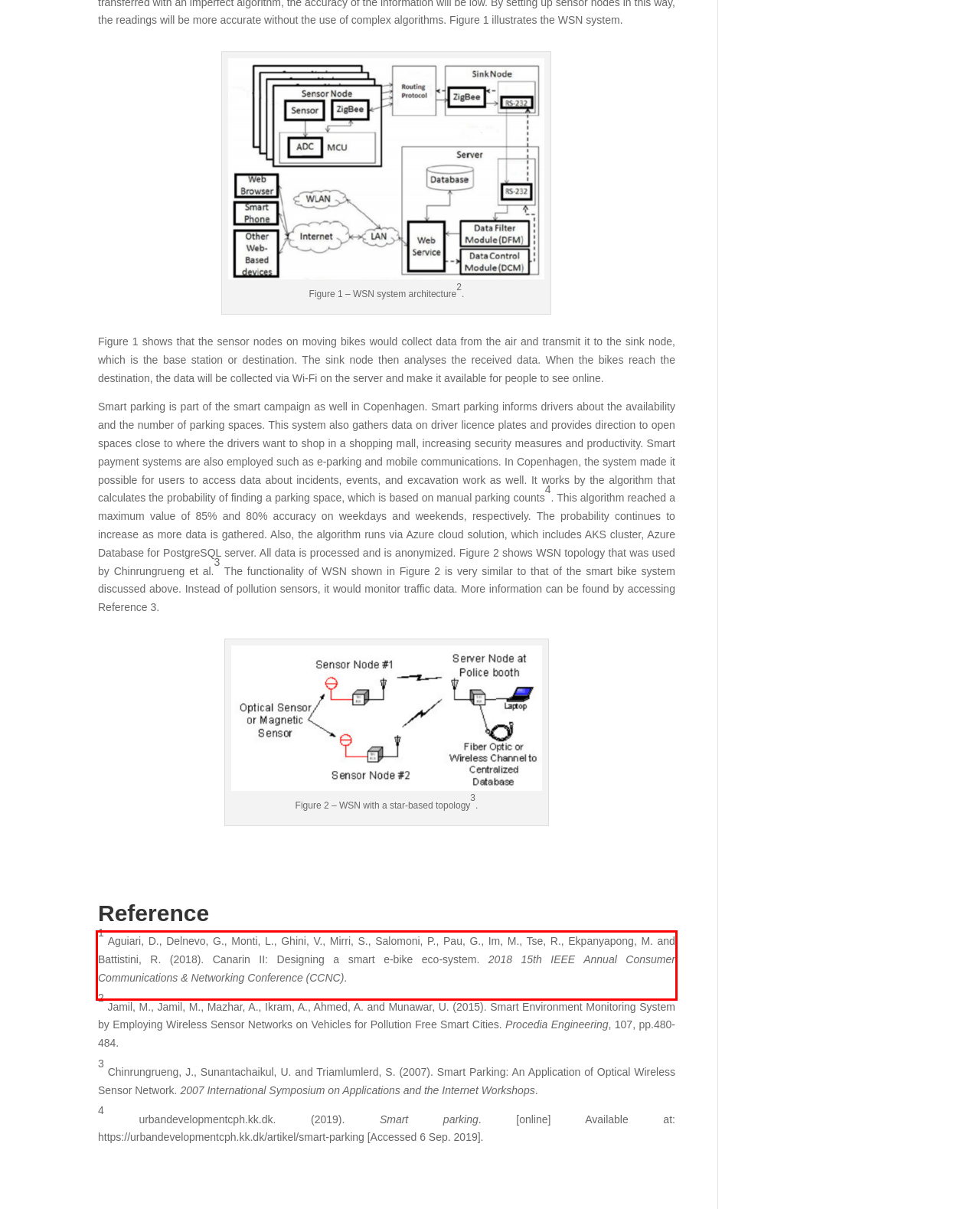View the screenshot of the webpage and identify the UI element surrounded by a red bounding box. Extract the text contained within this red bounding box.

1 Aguiari, D., Delnevo, G., Monti, L., Ghini, V., Mirri, S., Salomoni, P., Pau, G., Im, M., Tse, R., Ekpanyapong, M. and Battistini, R. (2018). Canarin II: Designing a smart e-bike eco-system. 2018 15th IEEE Annual Consumer Communications & Networking Conference (CCNC).